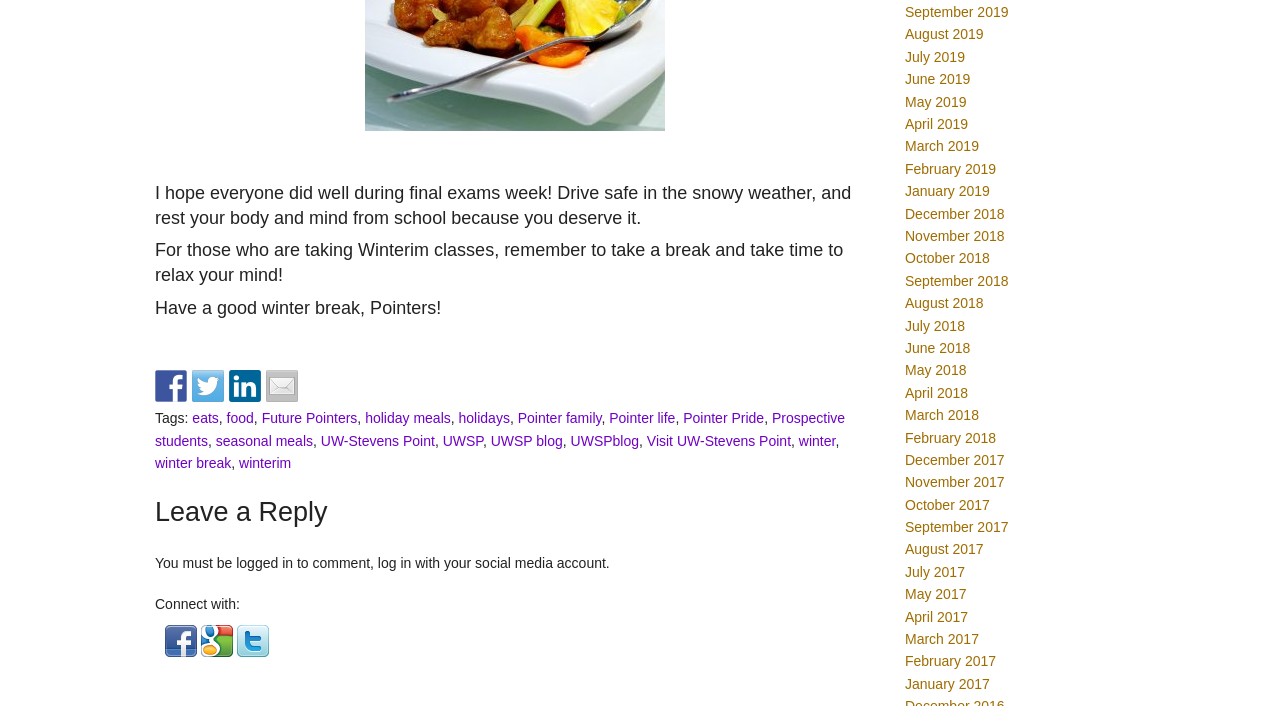Provide a brief response to the question below using one word or phrase:
How many buttons are there to connect with social media?

3